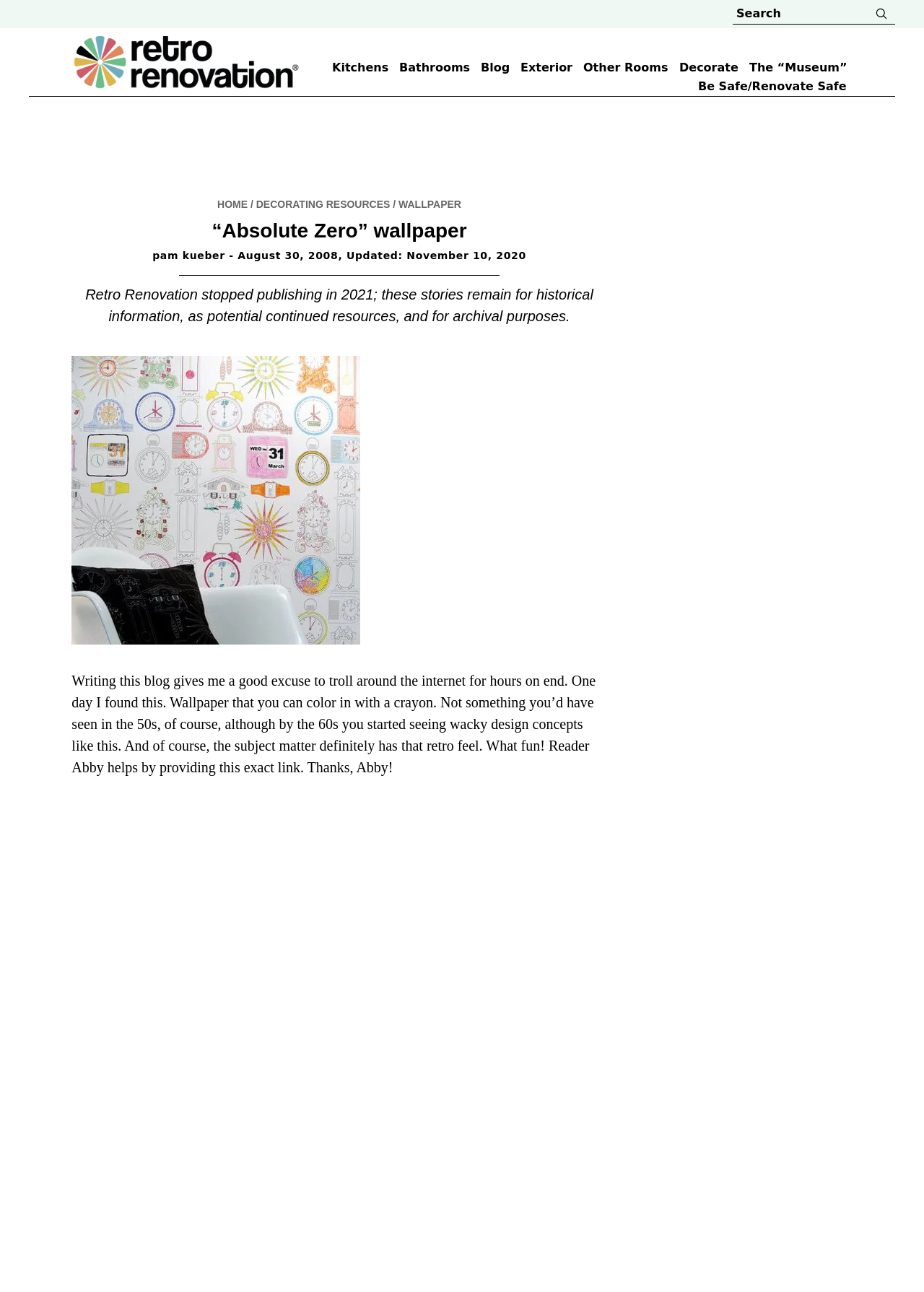What is the purpose of the website?
Could you answer the question in a detailed manner, providing as much information as possible?

I determined the answer by reading the static text element 'Remodel & decorate in Mid Century Style' at the top of the webpage, which suggests that the website is focused on providing resources and information for remodeling and decorating in a Mid Century Style.